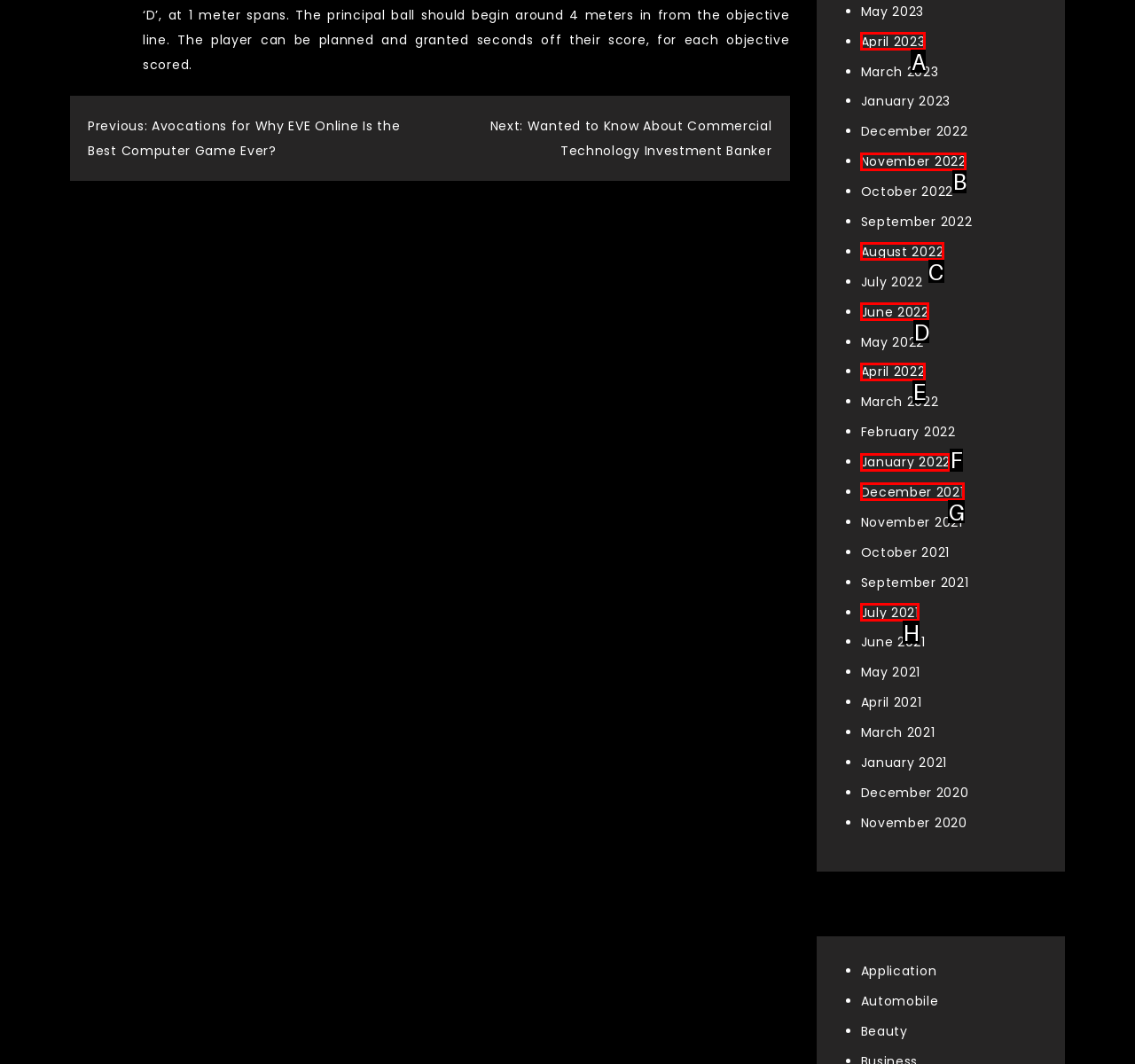Which UI element matches this description: April 2022?
Reply with the letter of the correct option directly.

E